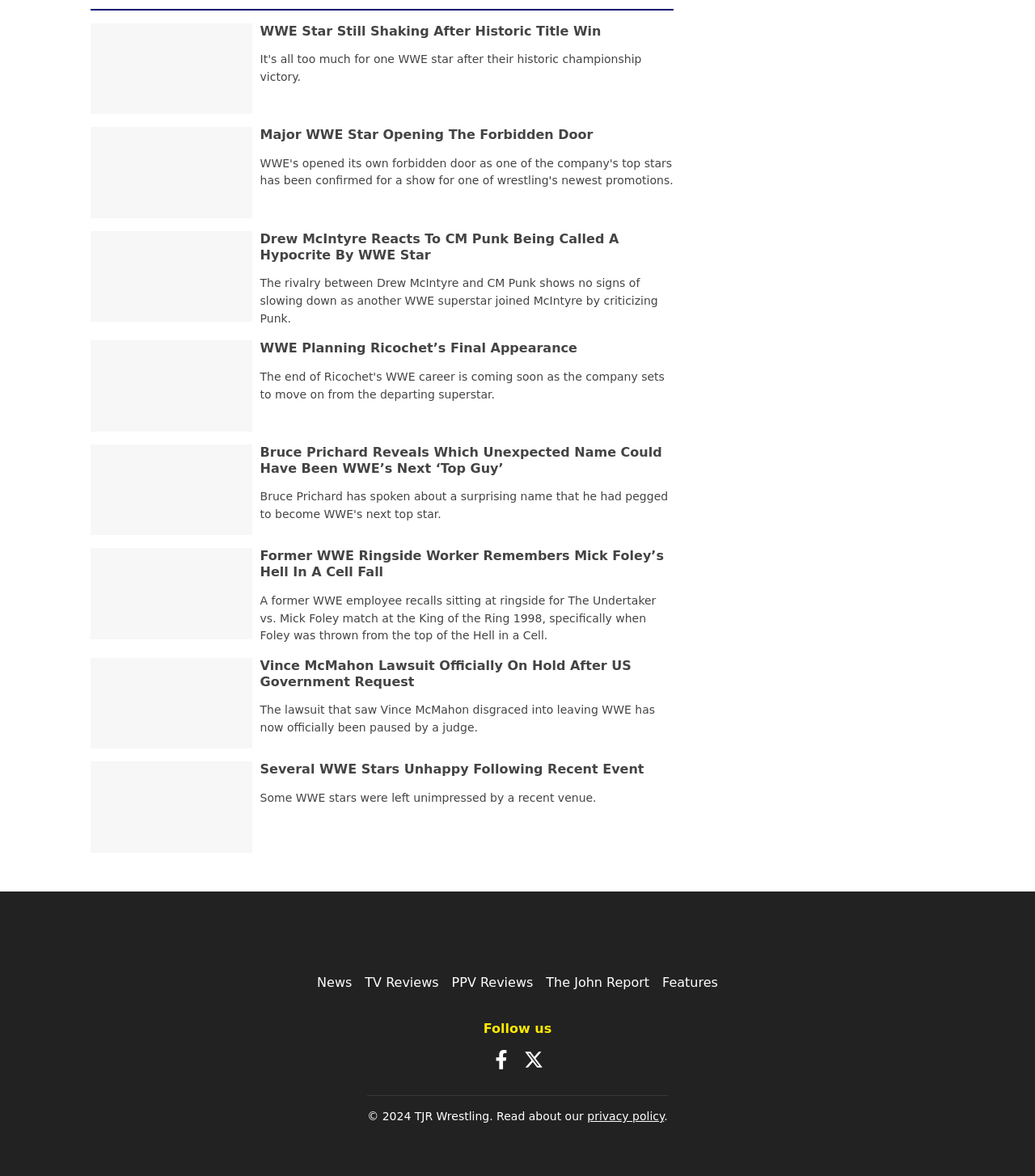Provide a one-word or brief phrase answer to the question:
How many links are there in the navigation menu?

5